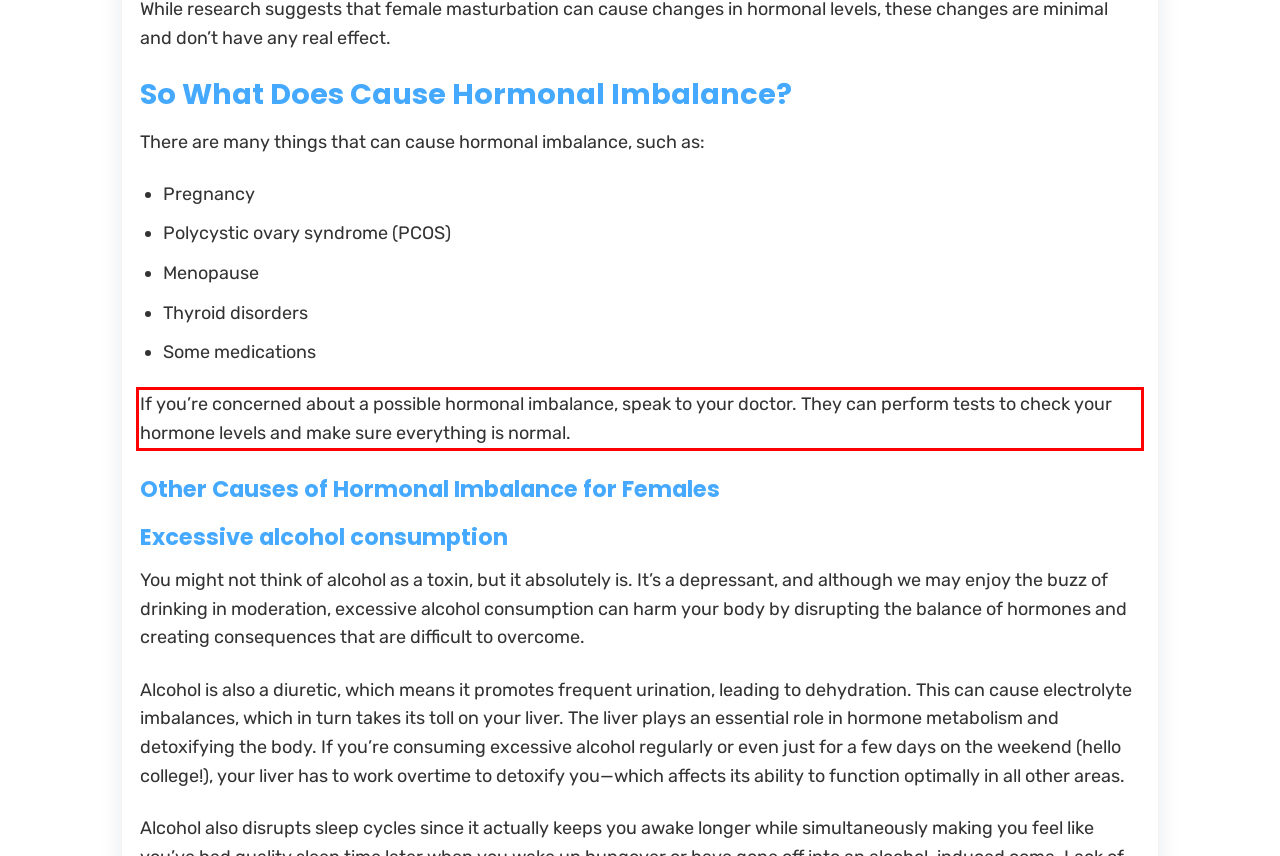Examine the webpage screenshot, find the red bounding box, and extract the text content within this marked area.

If you’re concerned about a possible hormonal imbalance, speak to your doctor. They can perform tests to check your hormone levels and make sure everything is normal.